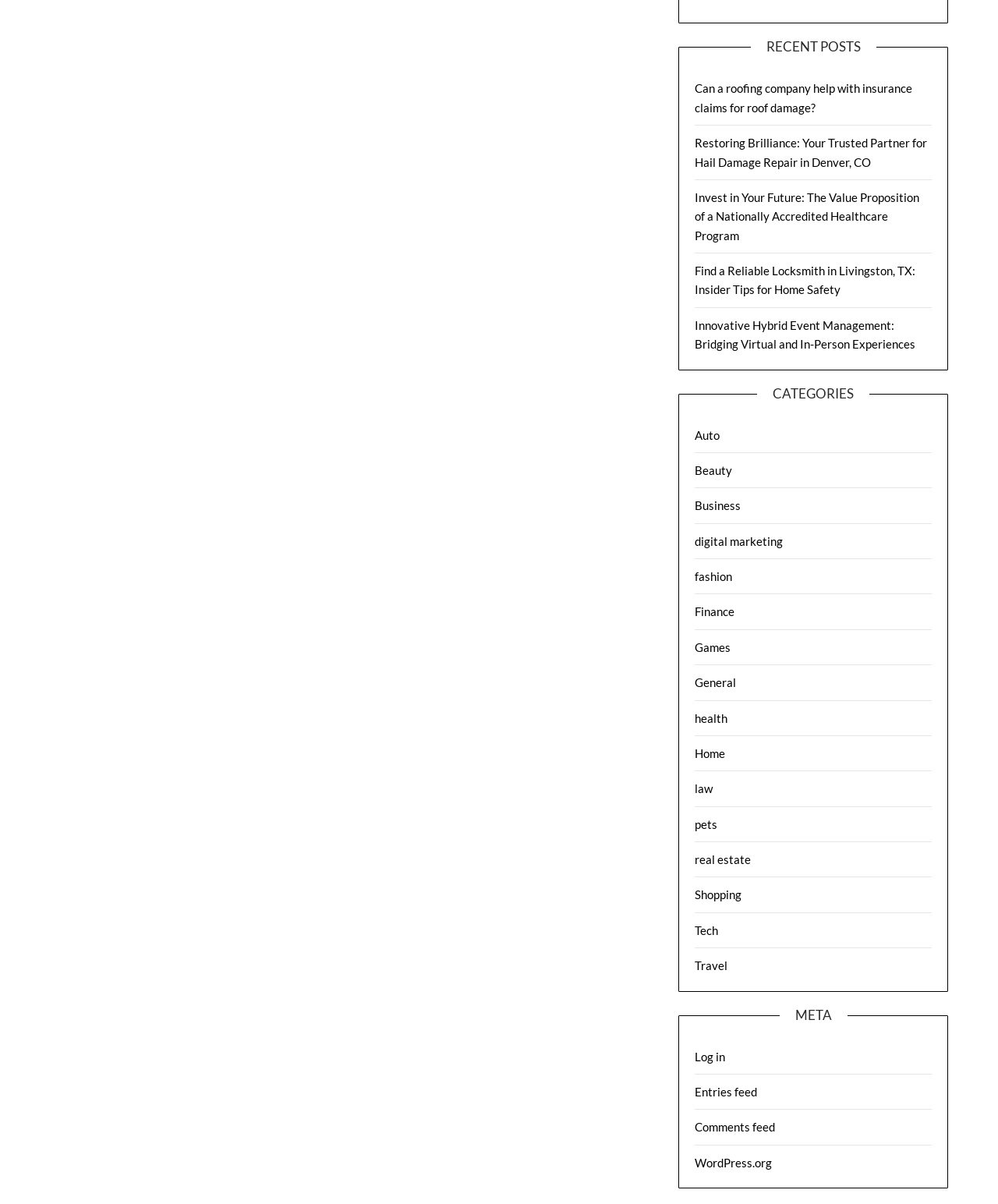How many categories are listed on the webpage?
Look at the screenshot and give a one-word or phrase answer.

15